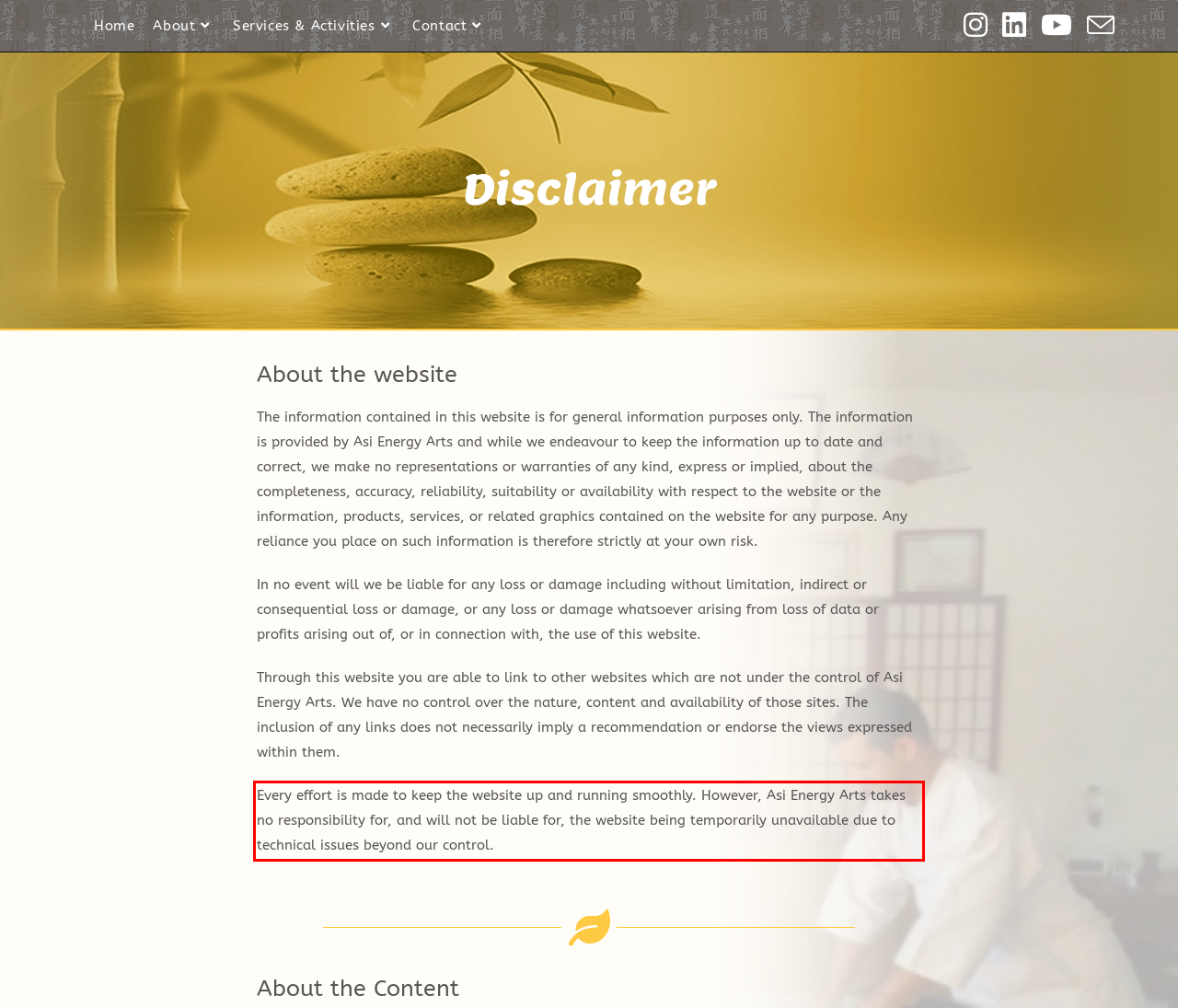Using the provided webpage screenshot, identify and read the text within the red rectangle bounding box.

Every effort is made to keep the website up and running smoothly. However, Asi Energy Arts takes no responsibility for, and will not be liable for, the website being temporarily unavailable due to technical issues beyond our control.